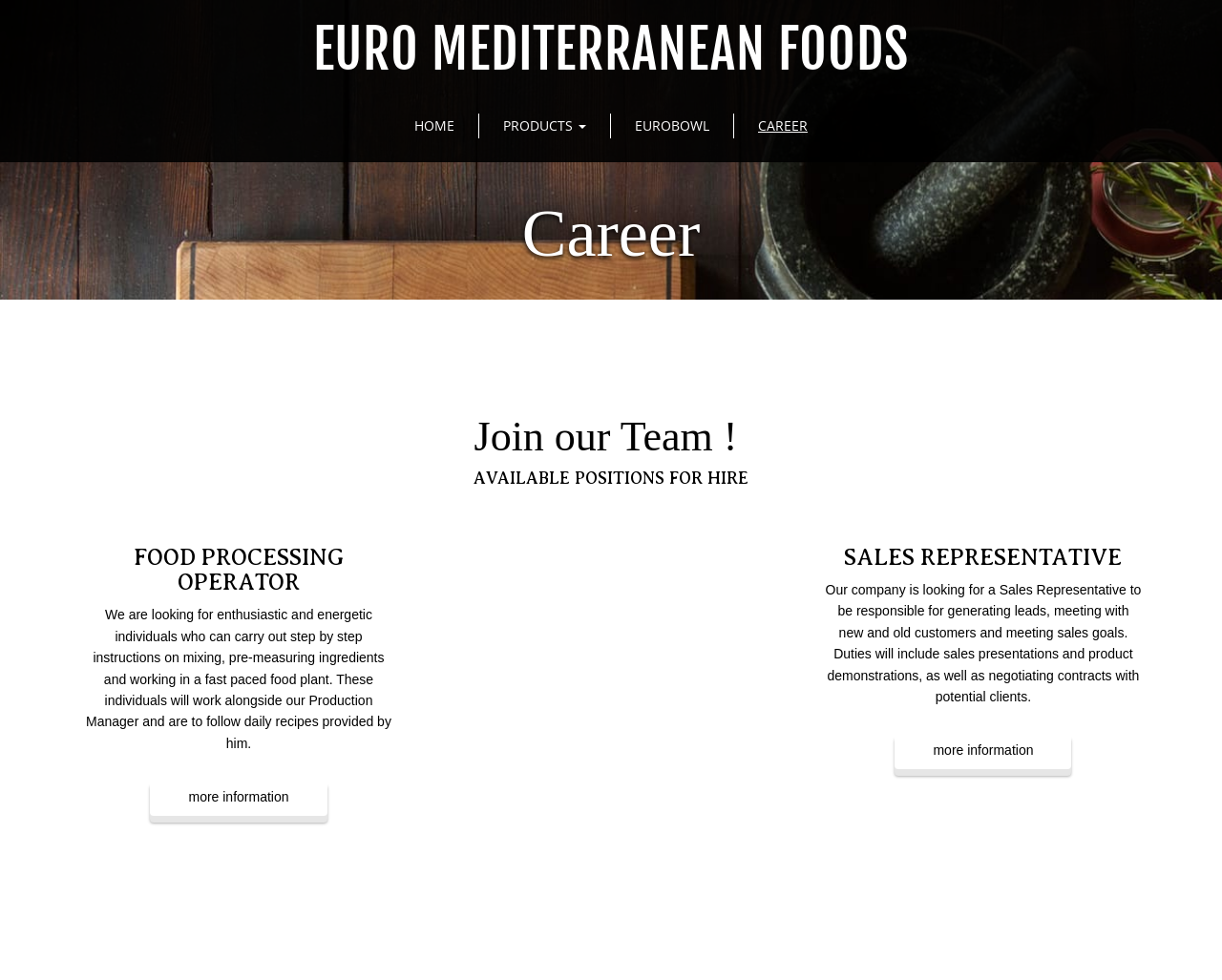Find the bounding box coordinates of the element you need to click on to perform this action: 'Learn more about FOOD PROCESSING OPERATOR'. The coordinates should be represented by four float values between 0 and 1, in the format [left, top, right, bottom].

[0.123, 0.794, 0.268, 0.833]